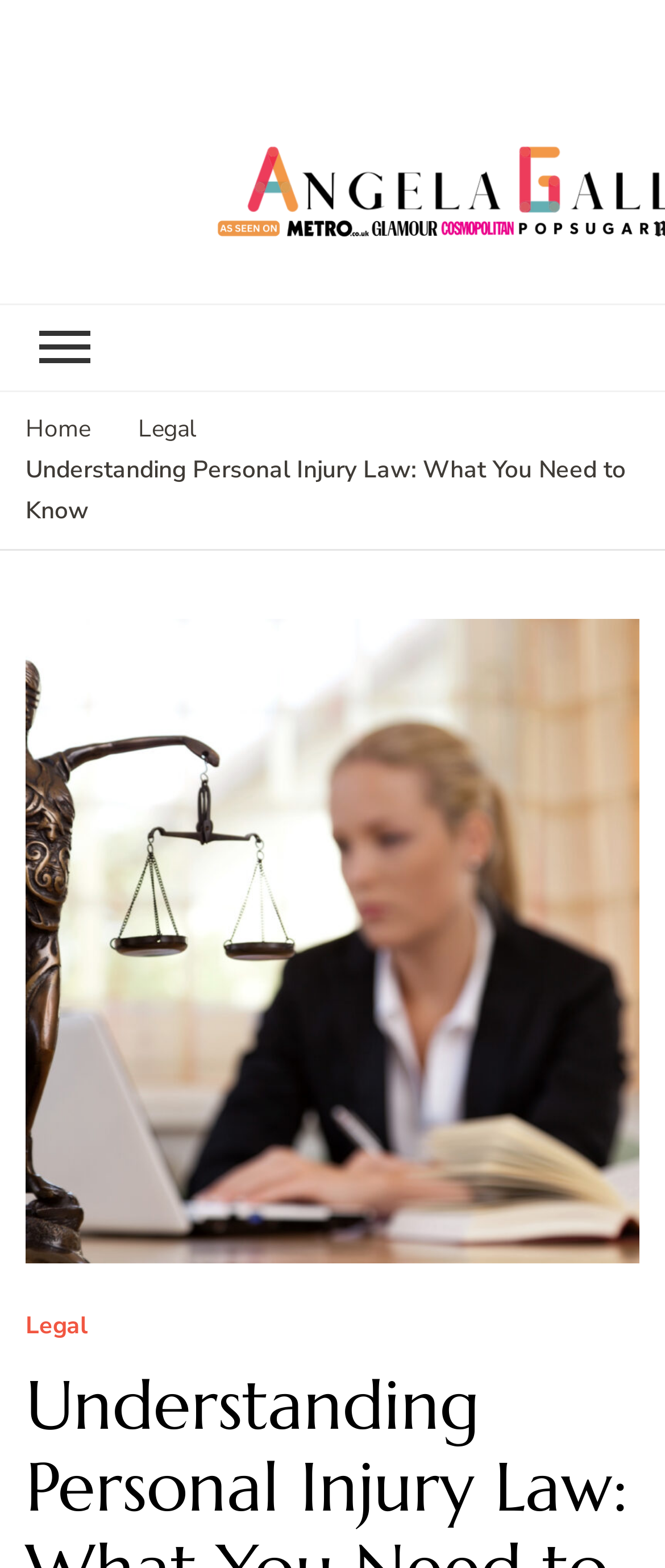Bounding box coordinates must be specified in the format (top-left x, top-left y, bottom-right x, bottom-right y). All values should be floating point numbers between 0 and 1. What are the bounding box coordinates of the UI element described as: parent_node: Angela Gallo's Blog

[0.038, 0.082, 0.962, 0.161]